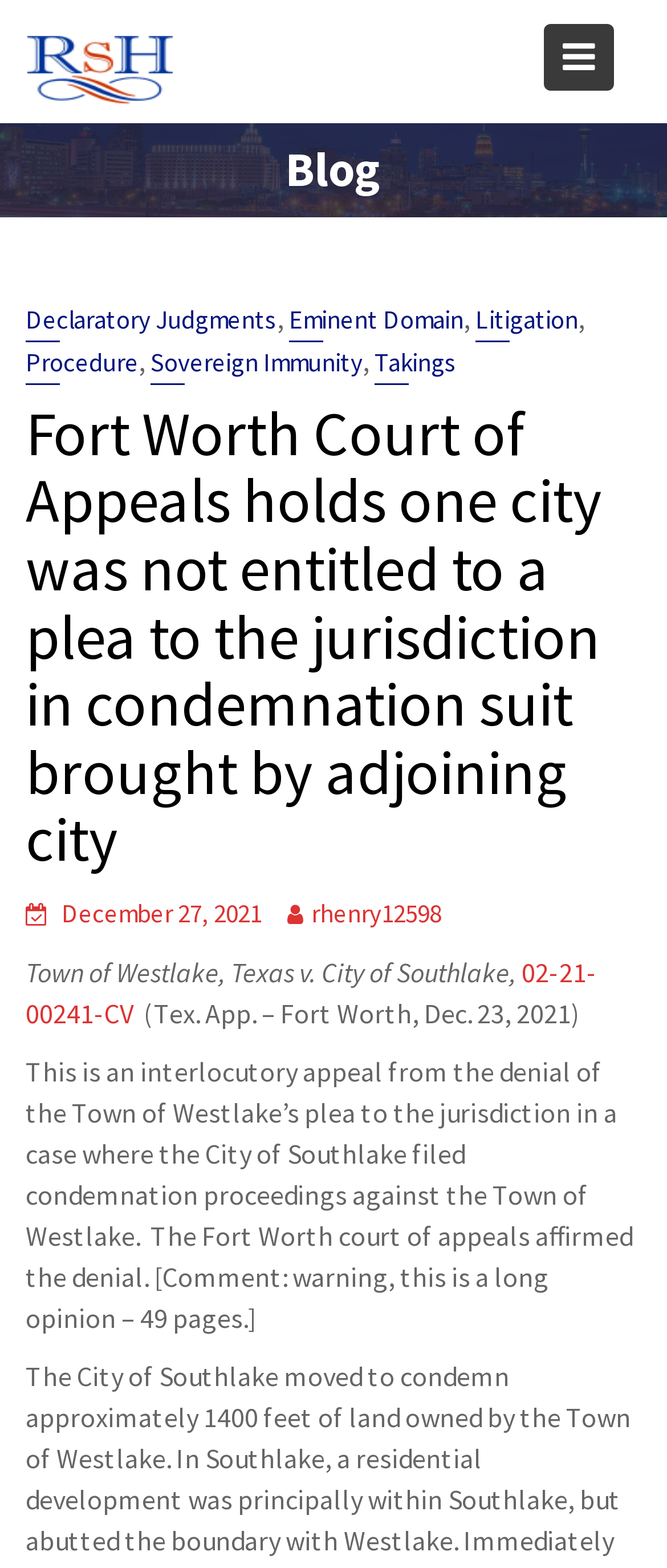Please specify the coordinates of the bounding box for the element that should be clicked to carry out this instruction: "Check the date of the post". The coordinates must be four float numbers between 0 and 1, formatted as [left, top, right, bottom].

[0.092, 0.572, 0.392, 0.593]